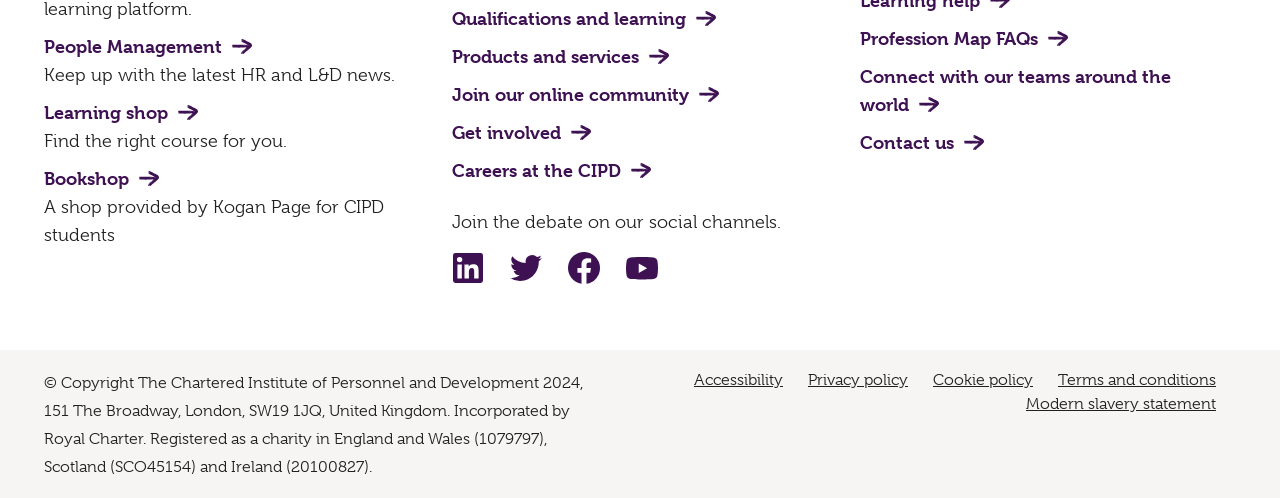Calculate the bounding box coordinates of the UI element given the description: "Linkedin".

[0.347, 0.552, 0.384, 0.594]